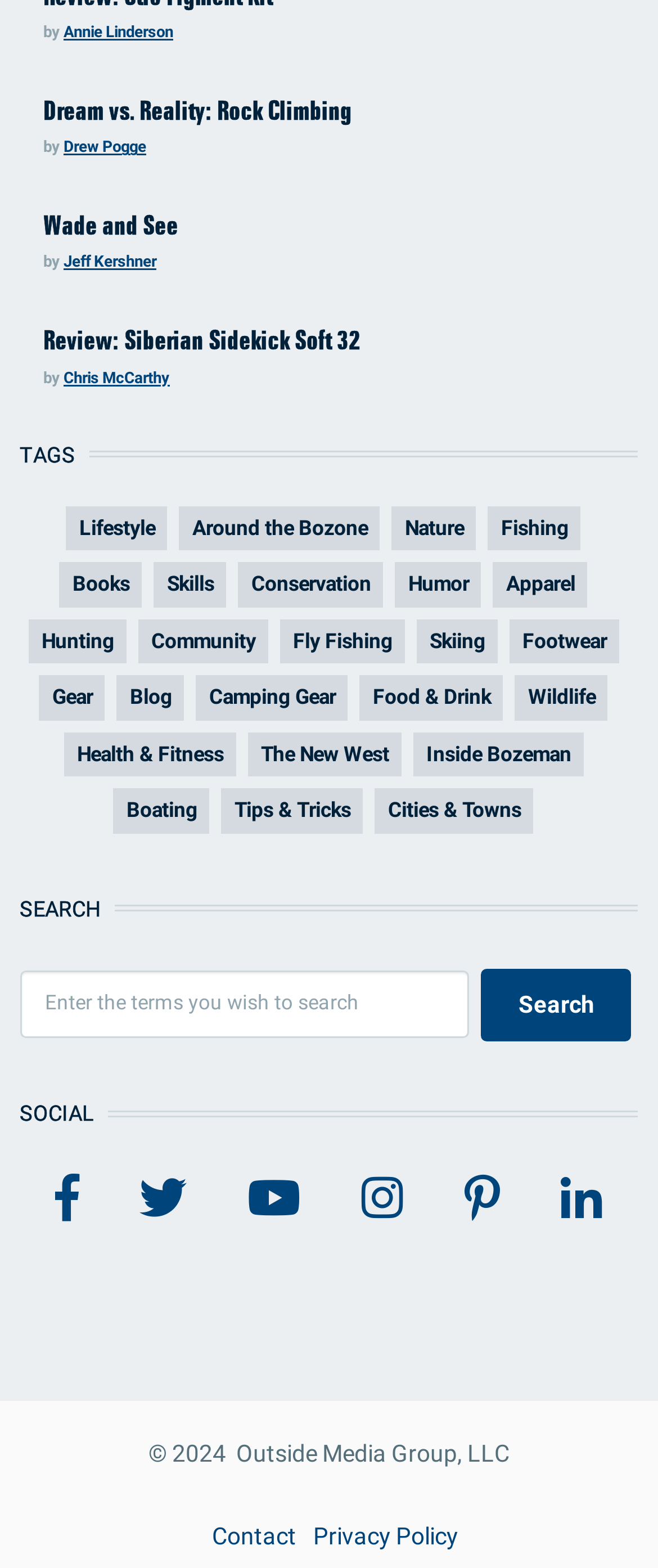Respond with a single word or phrase for the following question: 
What is the title of the first article?

Dream vs. Reality: Rock Climbing